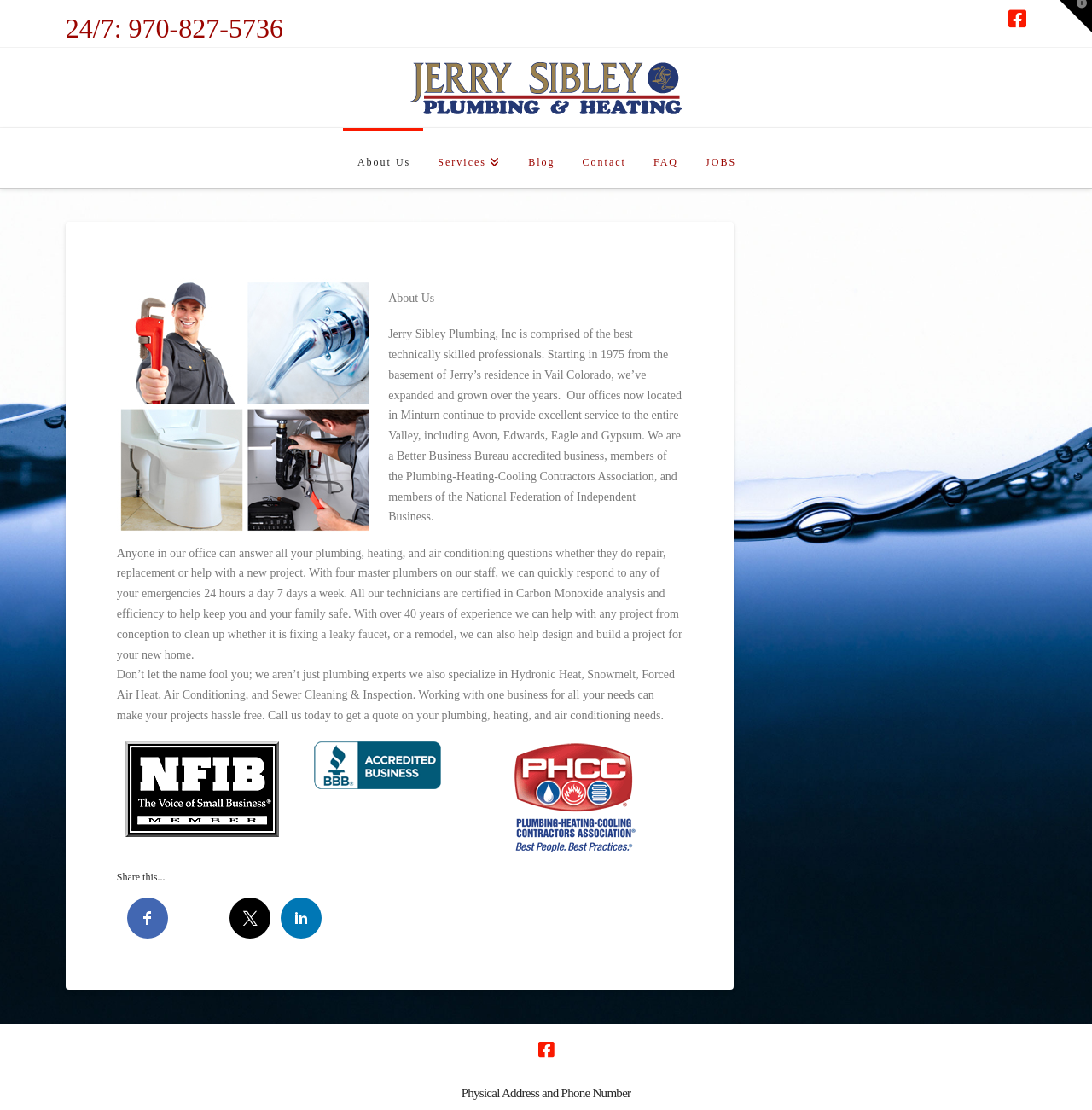Specify the bounding box coordinates of the area to click in order to follow the given instruction: "go to archive page."

None